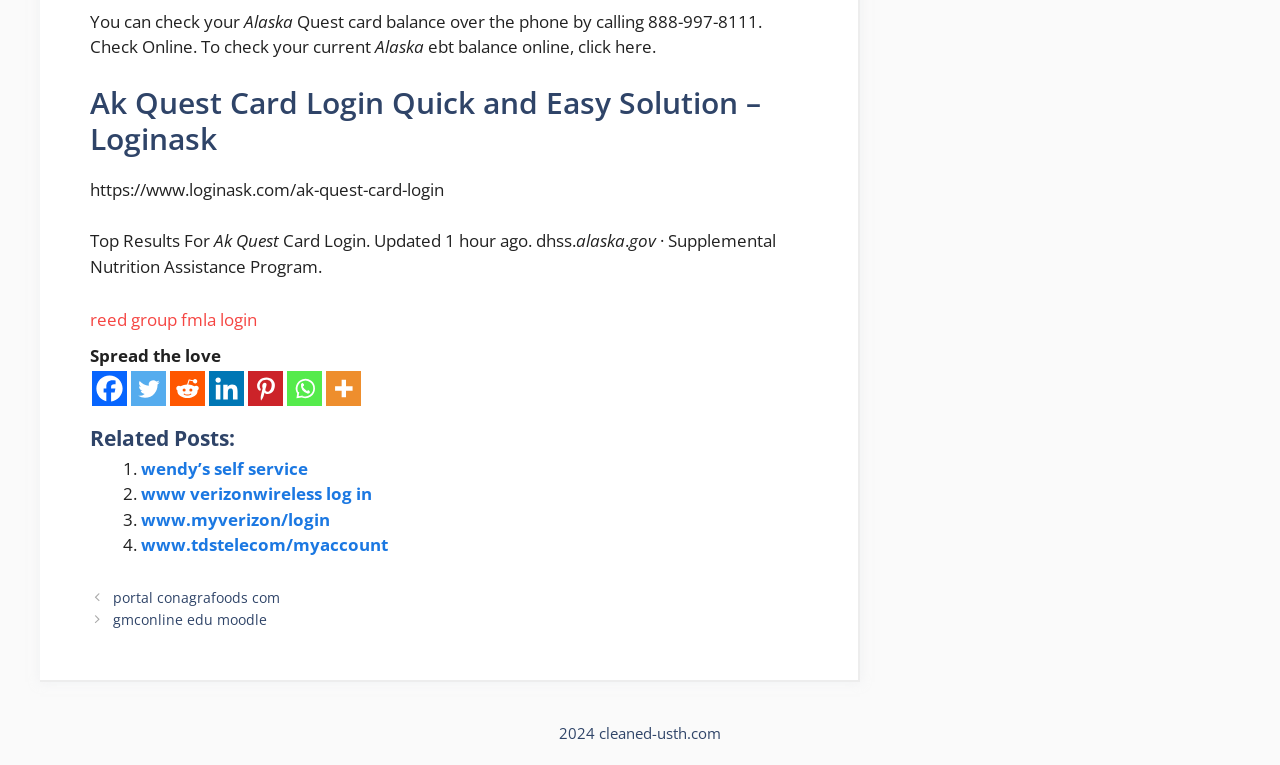Given the description of a UI element: "aria-label="Reddit" title="Reddit"", identify the bounding box coordinates of the matching element in the webpage screenshot.

[0.133, 0.486, 0.16, 0.531]